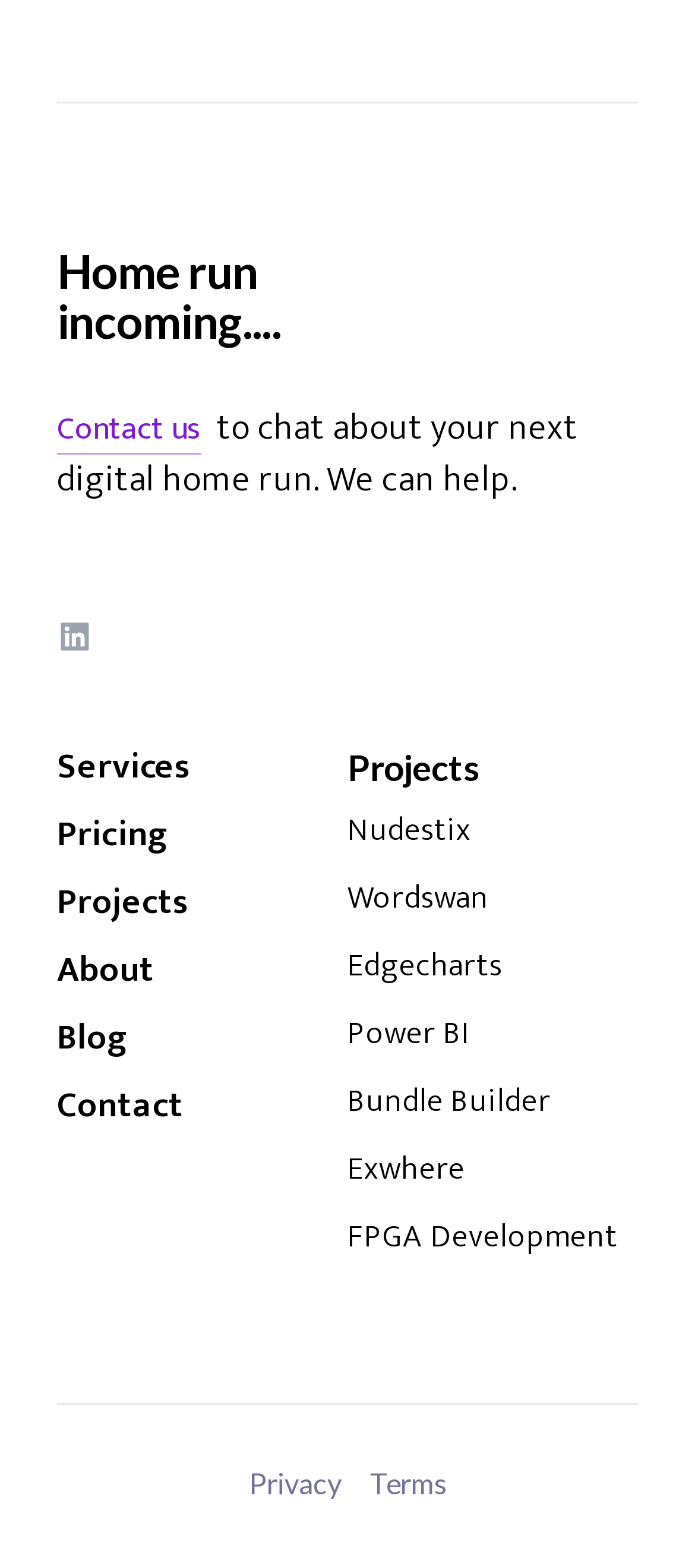Answer the following in one word or a short phrase: 
How many project links are there?

7